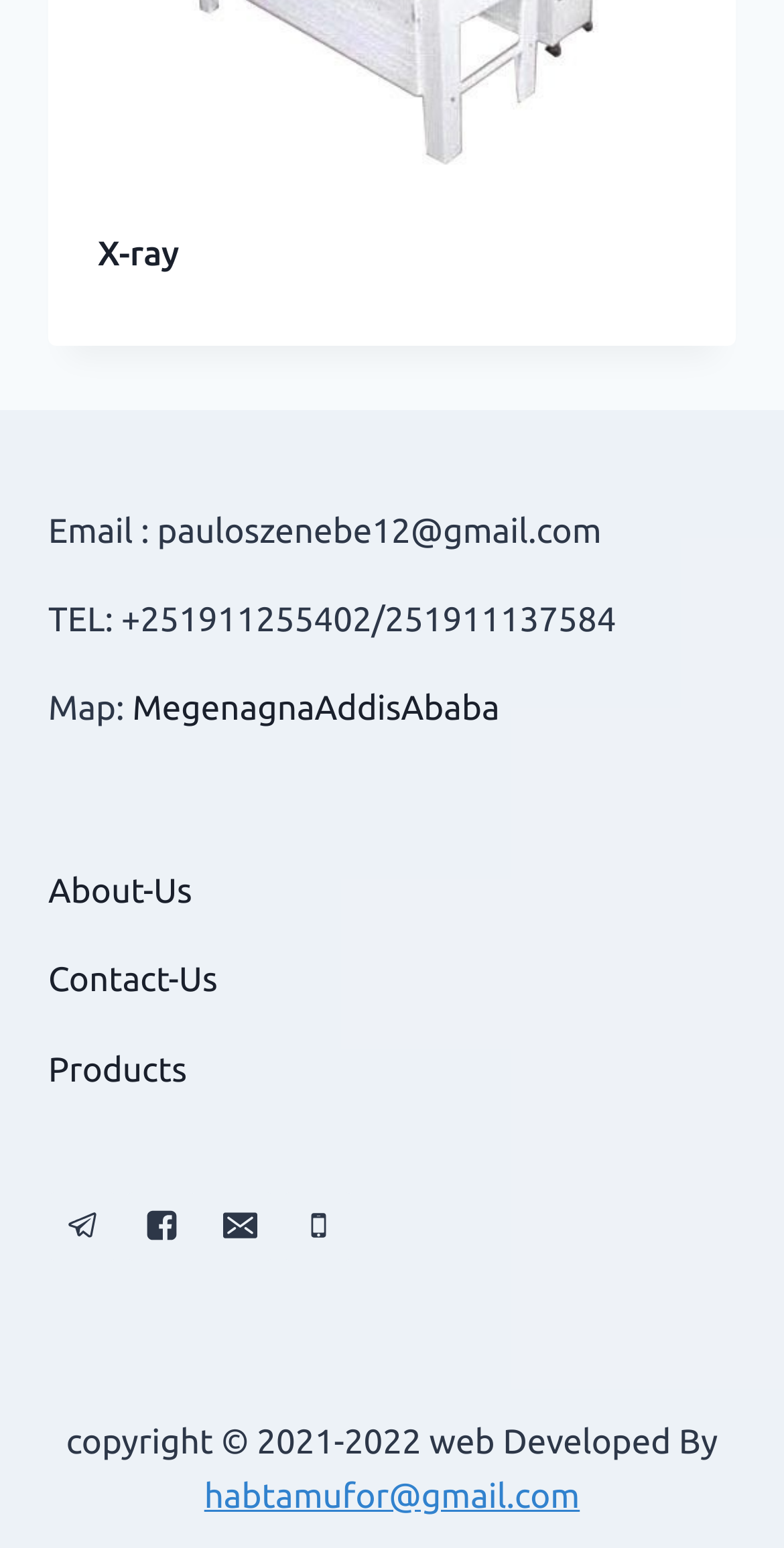Pinpoint the bounding box coordinates of the clickable element to carry out the following instruction: "Share to Facebook."

None